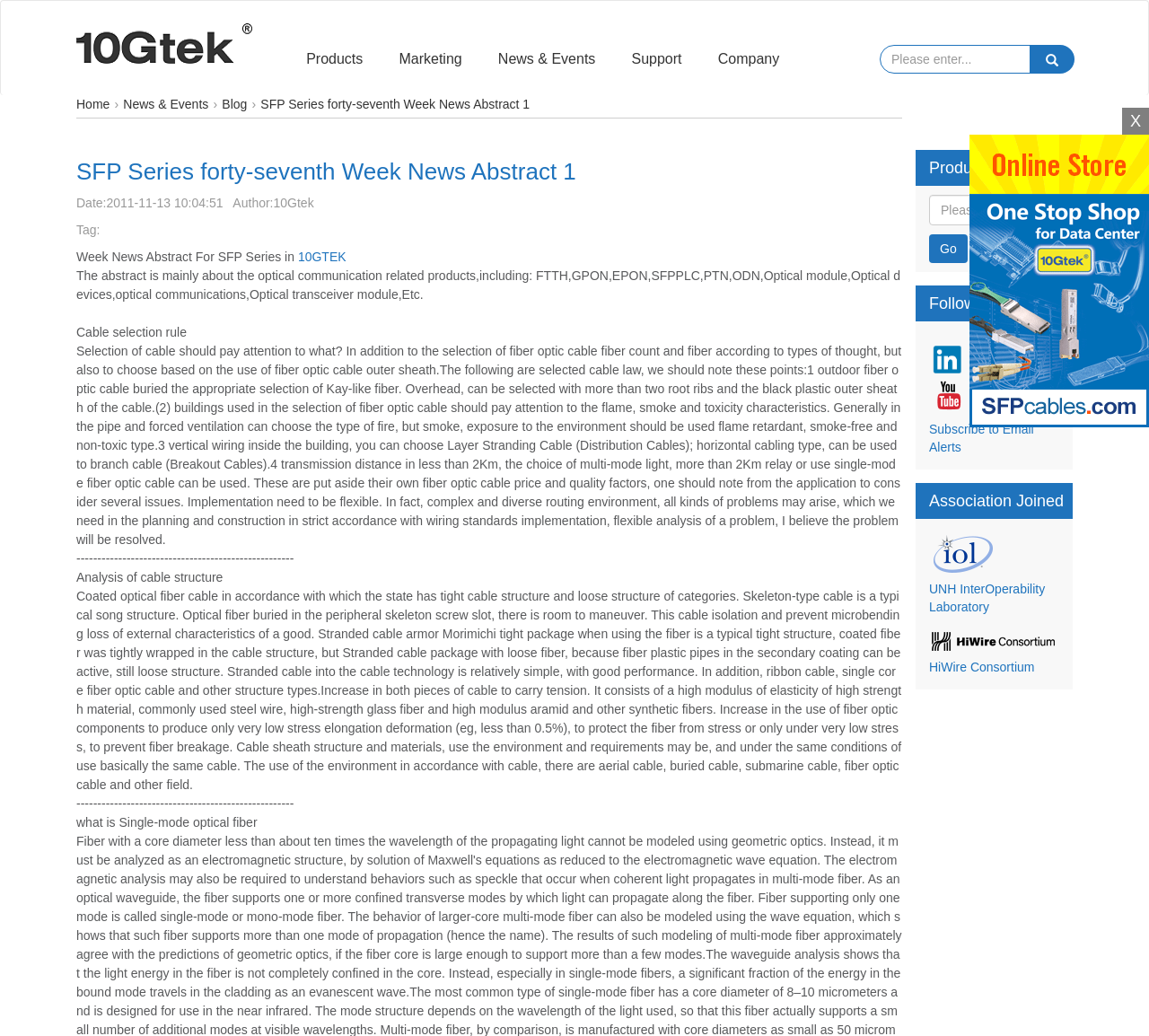What is the purpose of the 'Cable selection rule' section?
Please ensure your answer is as detailed and informative as possible.

I inferred the purpose of the section by reading the text 'Cable selection rule' and the subsequent paragraphs, which provide guidelines for selecting cables based on various factors.